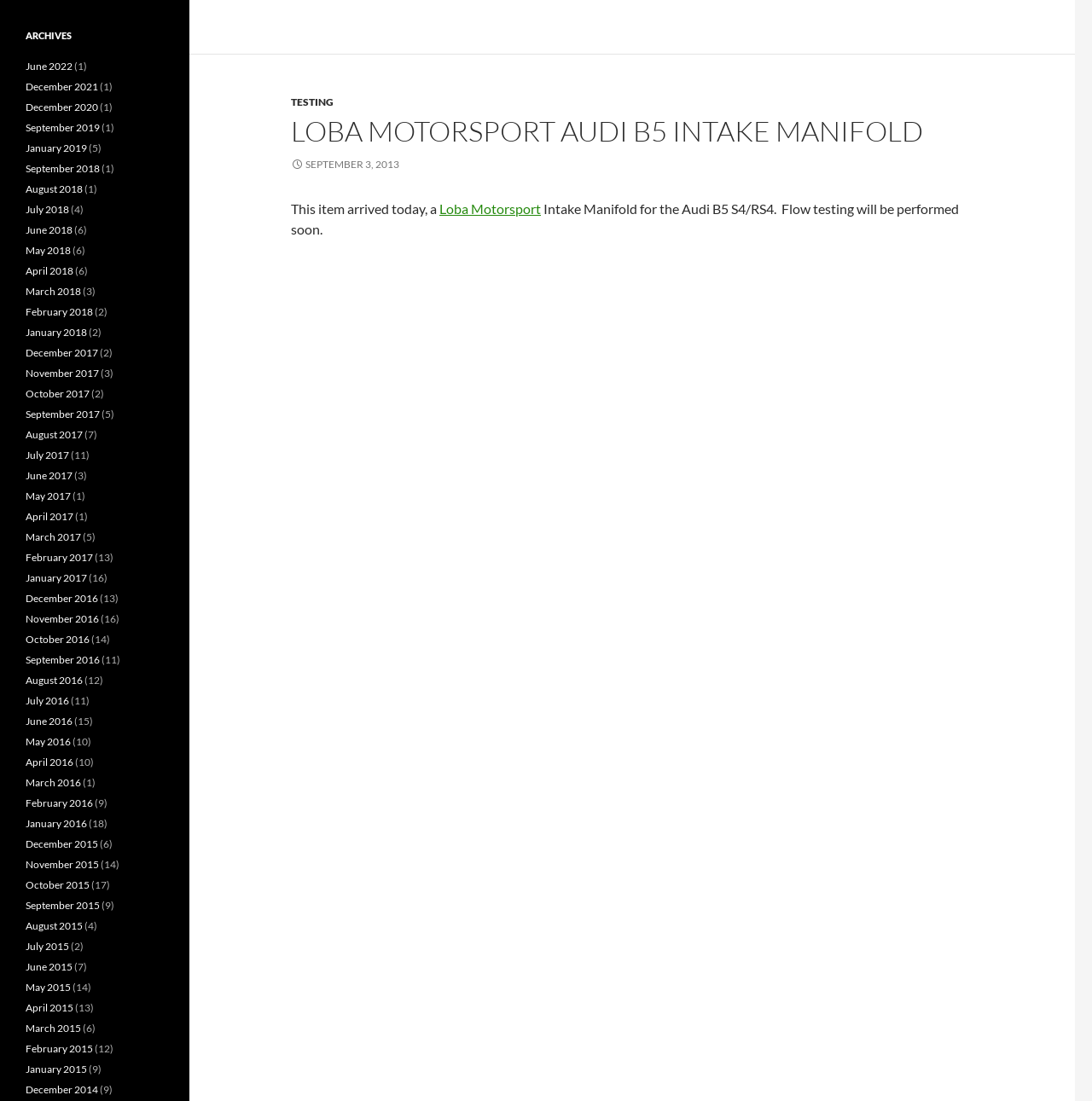How many archives are there?
Provide a concise answer using a single word or phrase based on the image.

multiple